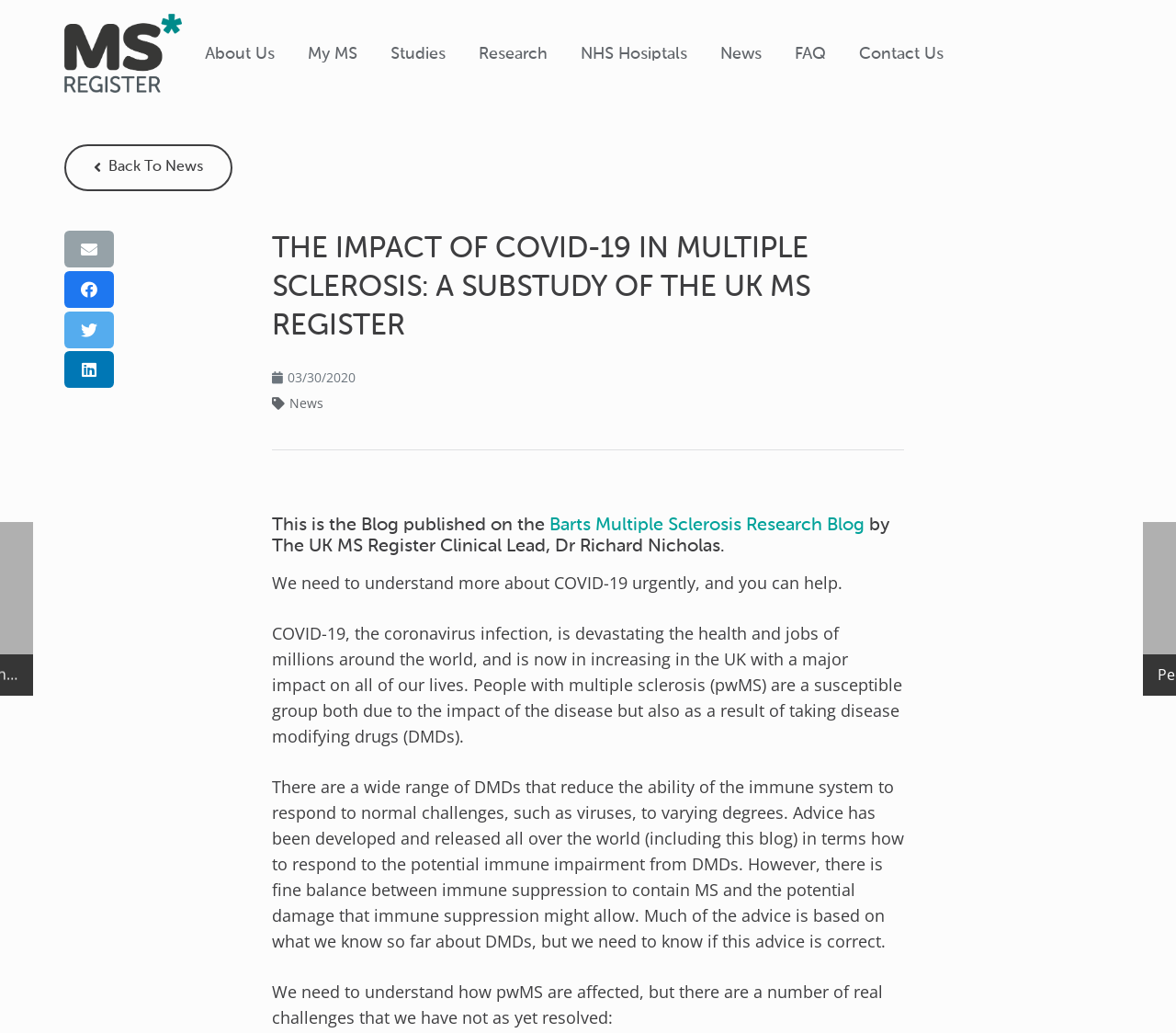Determine the bounding box coordinates of the clickable region to carry out the instruction: "Click on the 'About Us' link".

[0.174, 0.044, 0.234, 0.06]